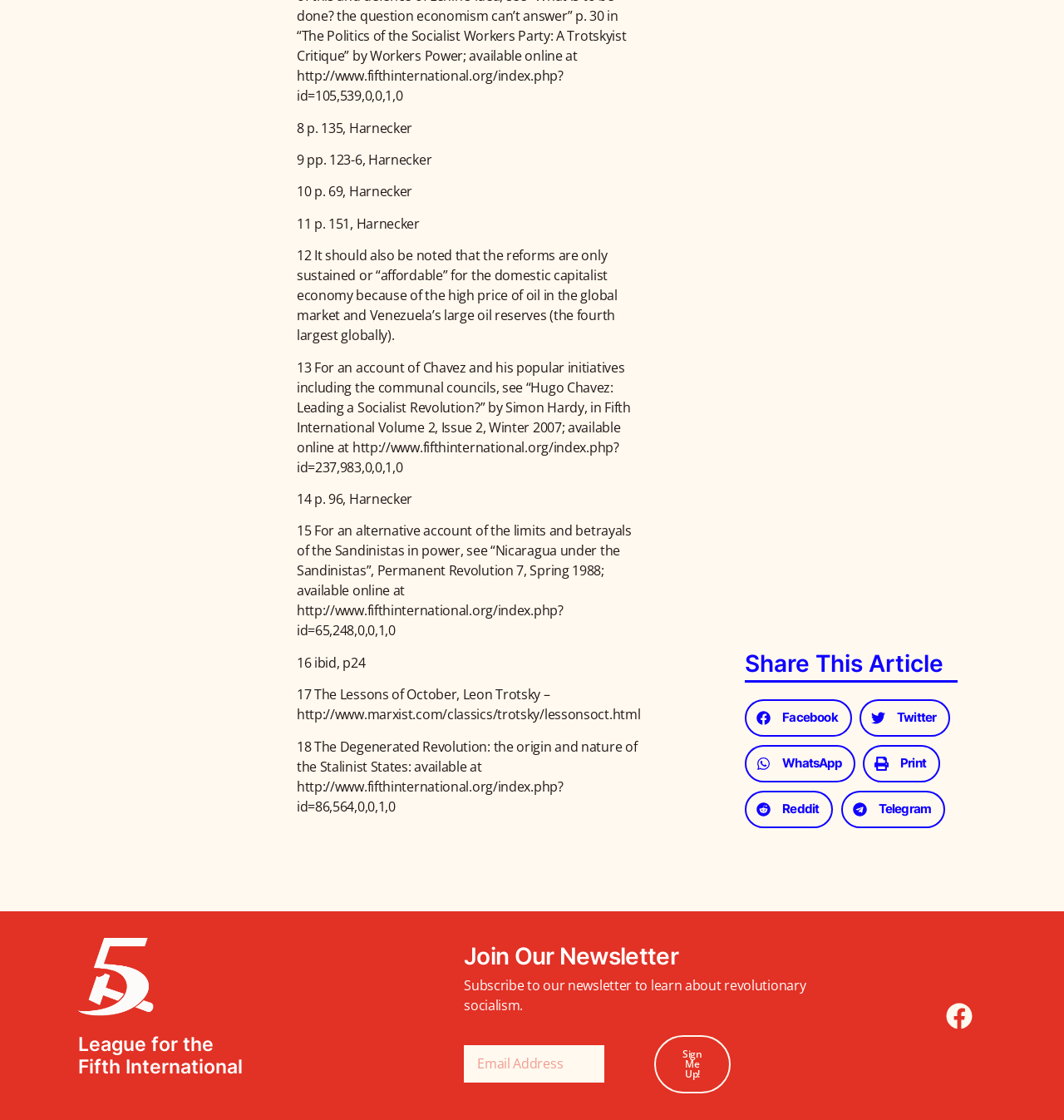Can you find the bounding box coordinates for the element to click on to achieve the instruction: "Share this article on Twitter"?

[0.808, 0.624, 0.893, 0.658]